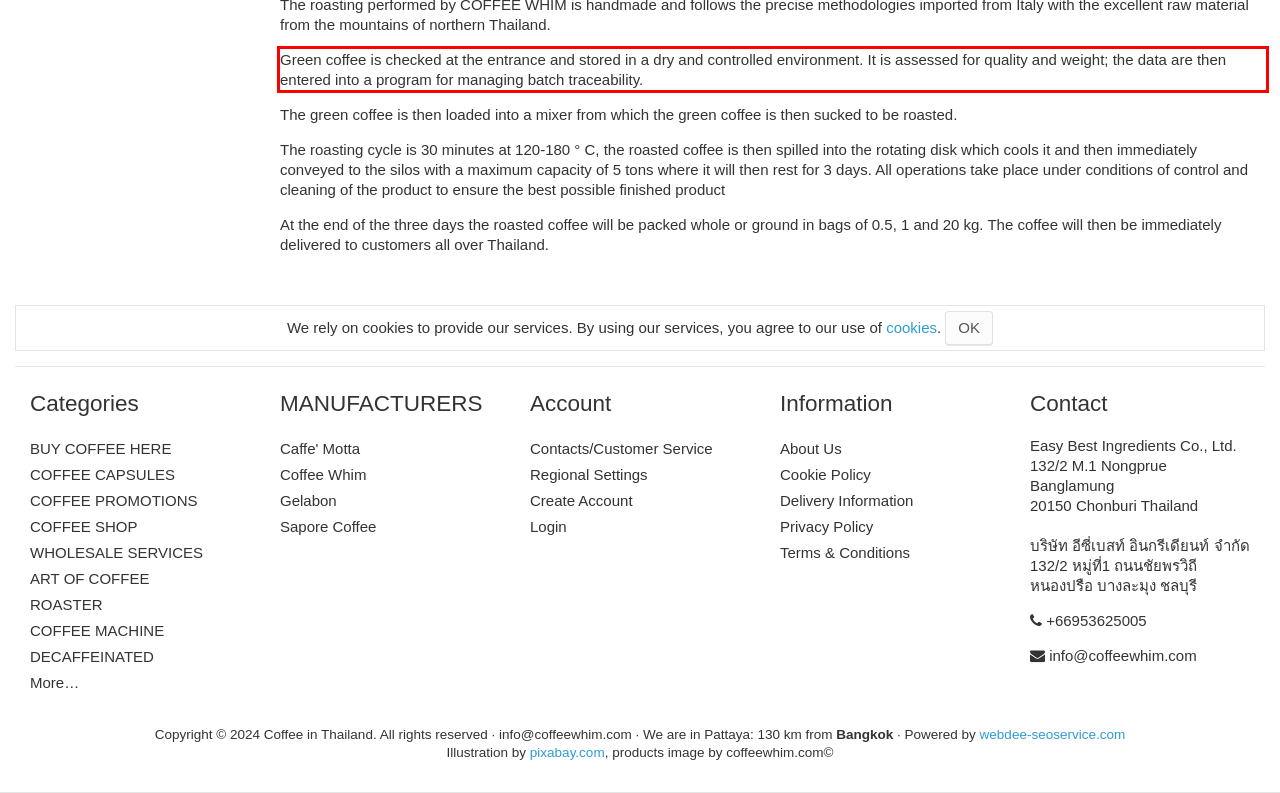You are given a screenshot showing a webpage with a red bounding box. Perform OCR to capture the text within the red bounding box.

Green coffee is checked at the entrance and stored in a dry and controlled environment. It is assessed for quality and weight; the data are then entered into a program for managing batch traceability.